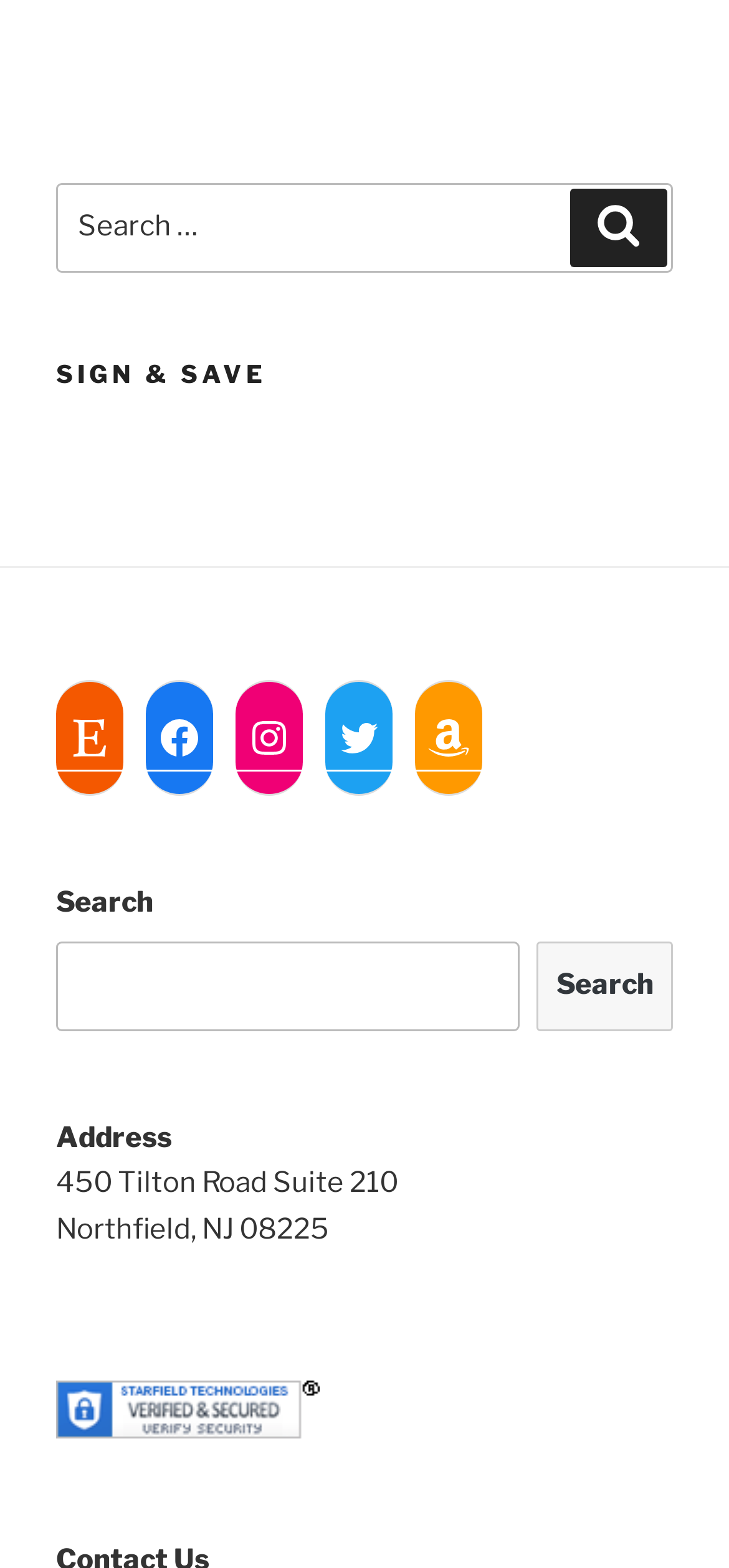What is the name of the shop?
Please provide a comprehensive answer to the question based on the webpage screenshot.

The name of the shop can be inferred from the links to social media platforms and online marketplaces, such as Etsy, Facebook, Instagram, Twitter, and Amazon, which all have 'Reese and Rose' in their URLs or descriptions.